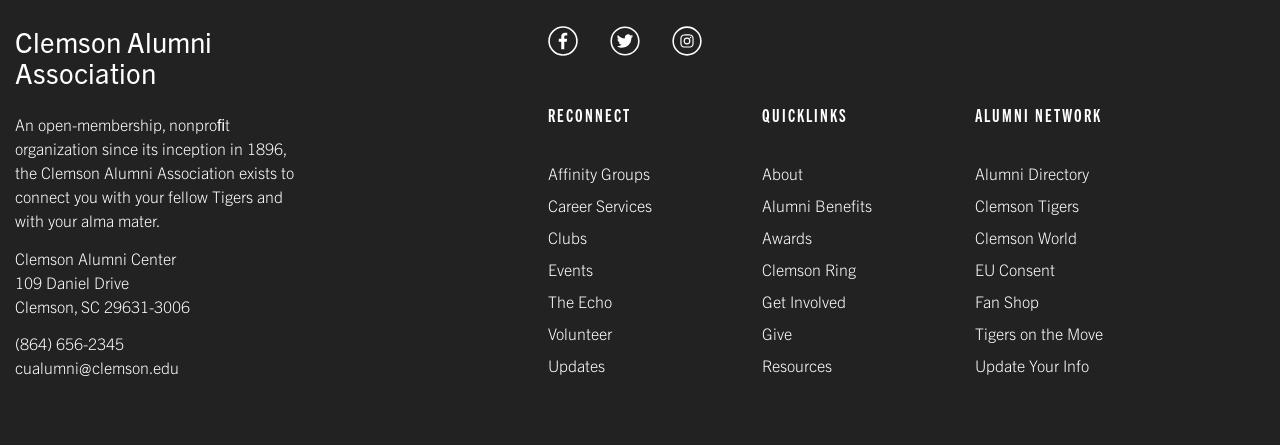Locate the bounding box coordinates for the element described below: "The Echo". The coordinates must be four float values between 0 and 1, formatted as [left, top, right, bottom].

[0.428, 0.655, 0.478, 0.699]